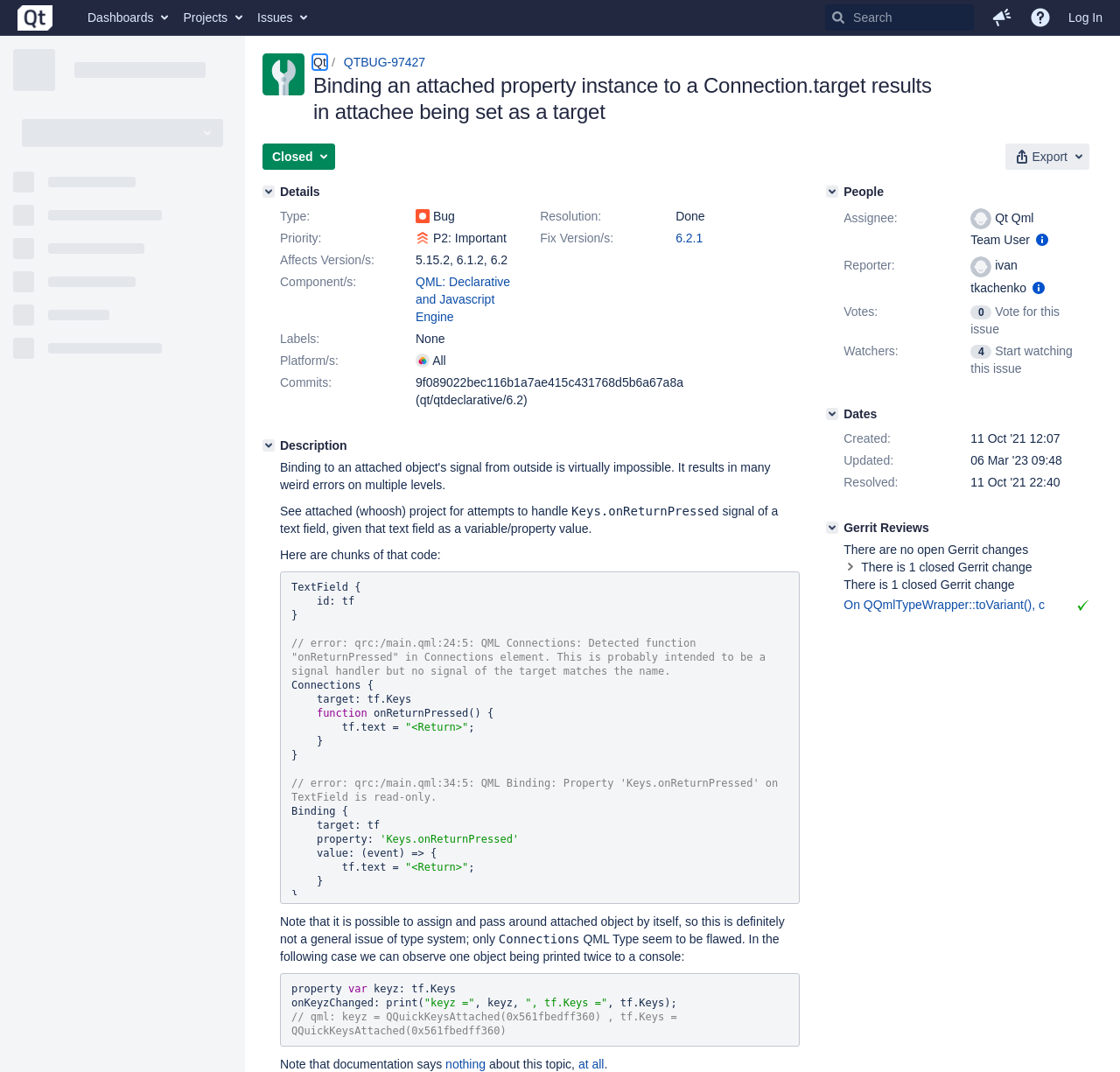Respond with a single word or phrase to the following question:
What is the fix version of the issue?

6.2.1